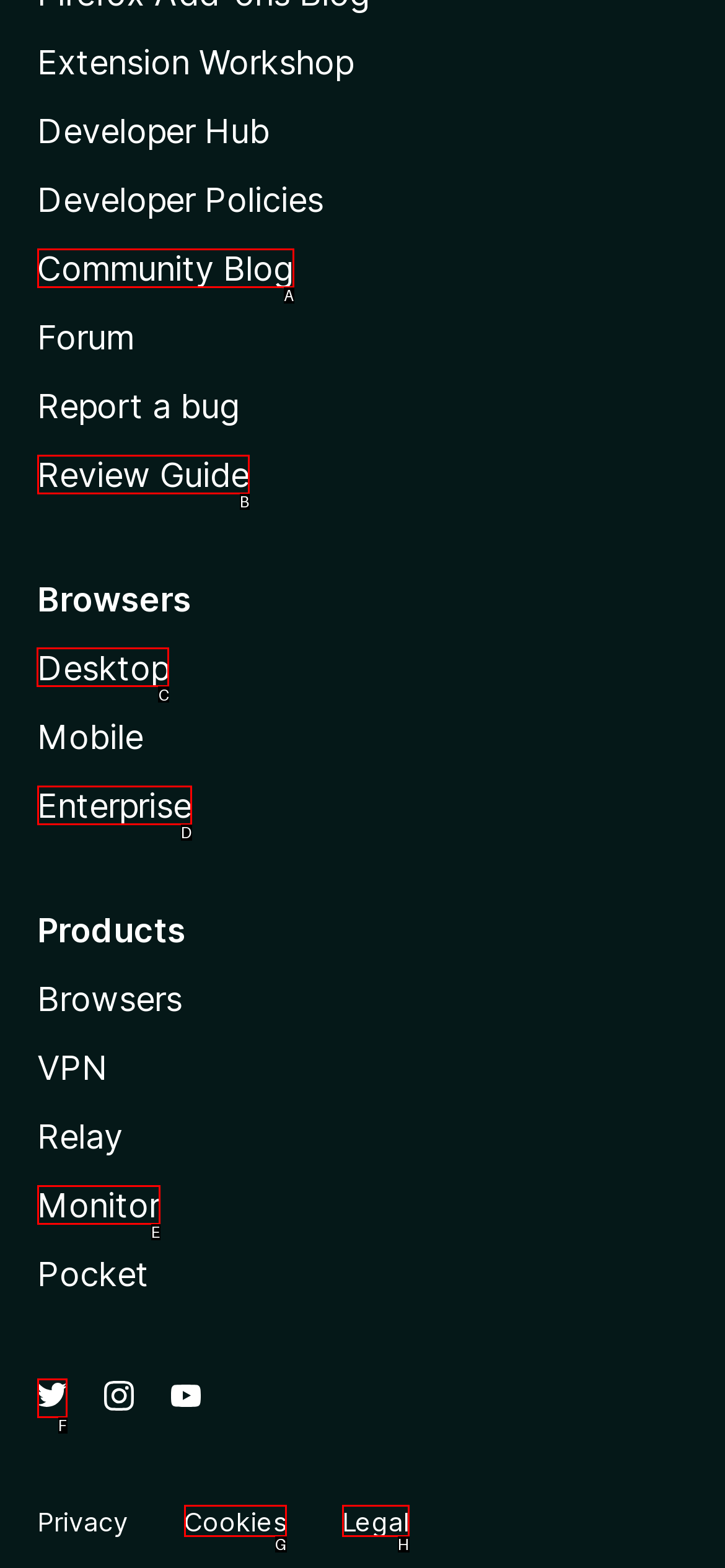Tell me which one HTML element I should click to complete the following task: Explore the Desktop browser Answer with the option's letter from the given choices directly.

C